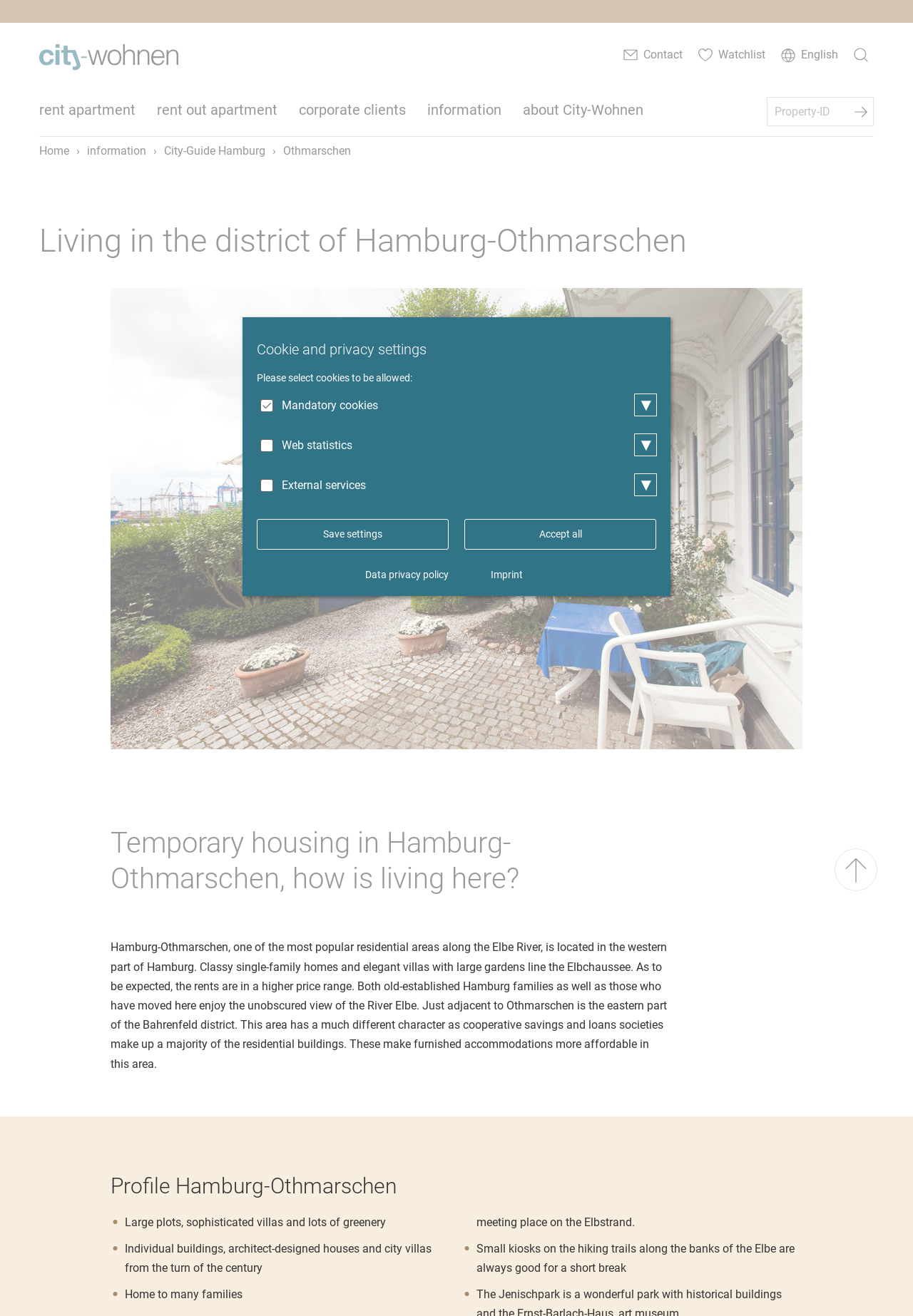Locate the primary headline on the webpage and provide its text.

Living in the district of Hamburg-Othmarschen